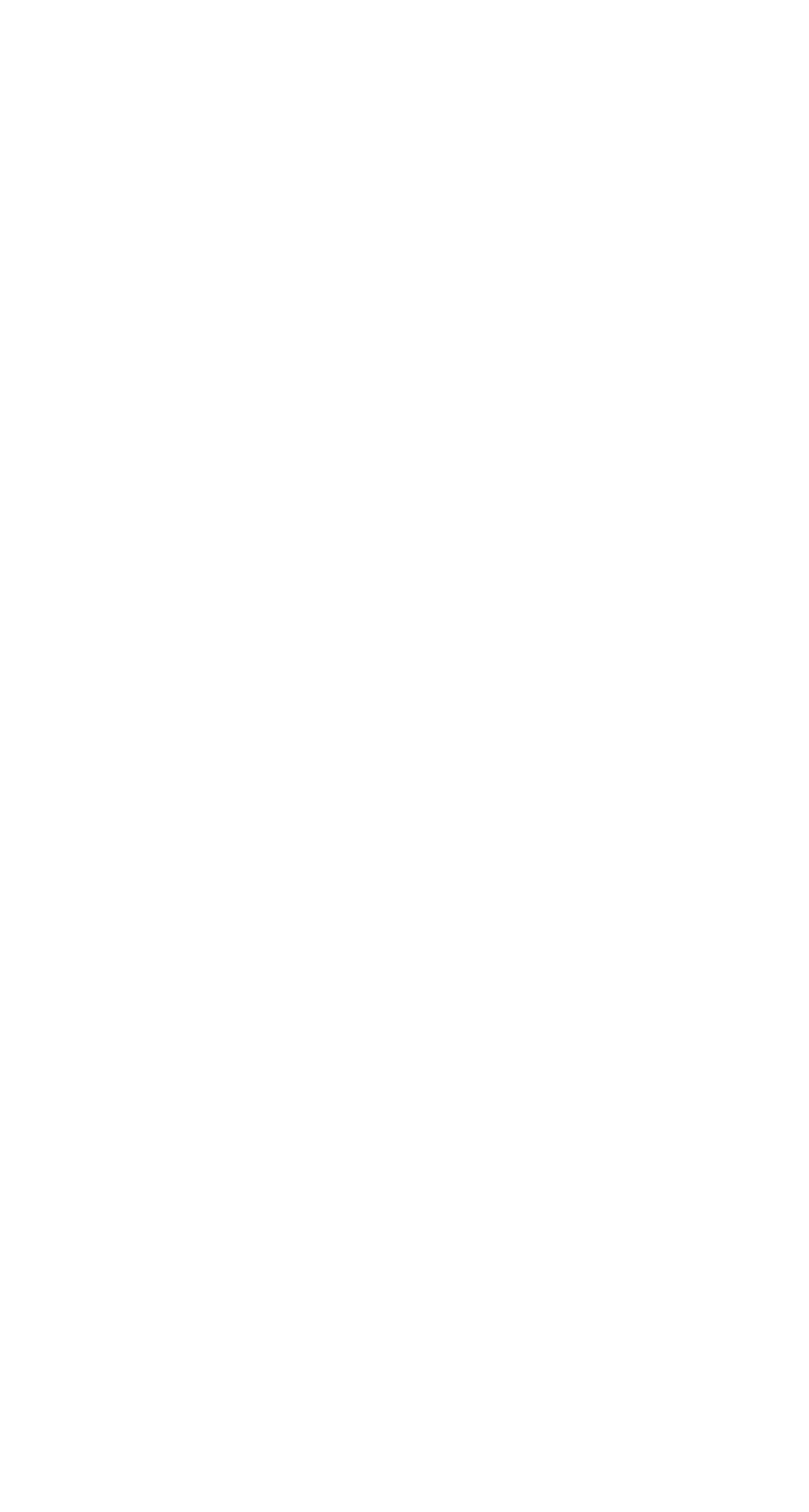Please find the bounding box coordinates (top-left x, top-left y, bottom-right x, bottom-right y) in the screenshot for the UI element described as follows: Pricing

[0.103, 0.599, 0.897, 0.632]